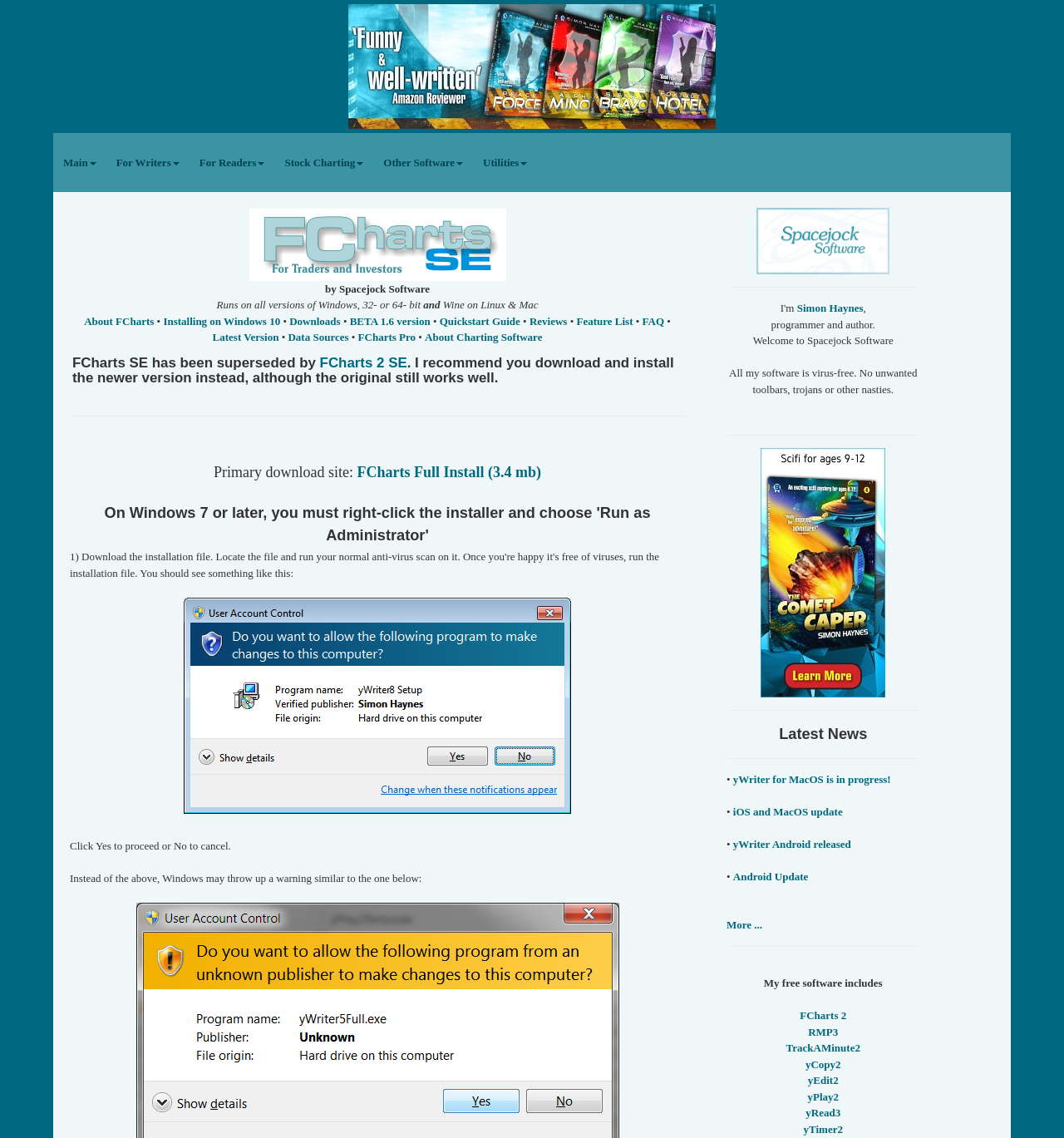Provide a short answer using a single word or phrase for the following question: 
What is the name of the software?

FCharts SE